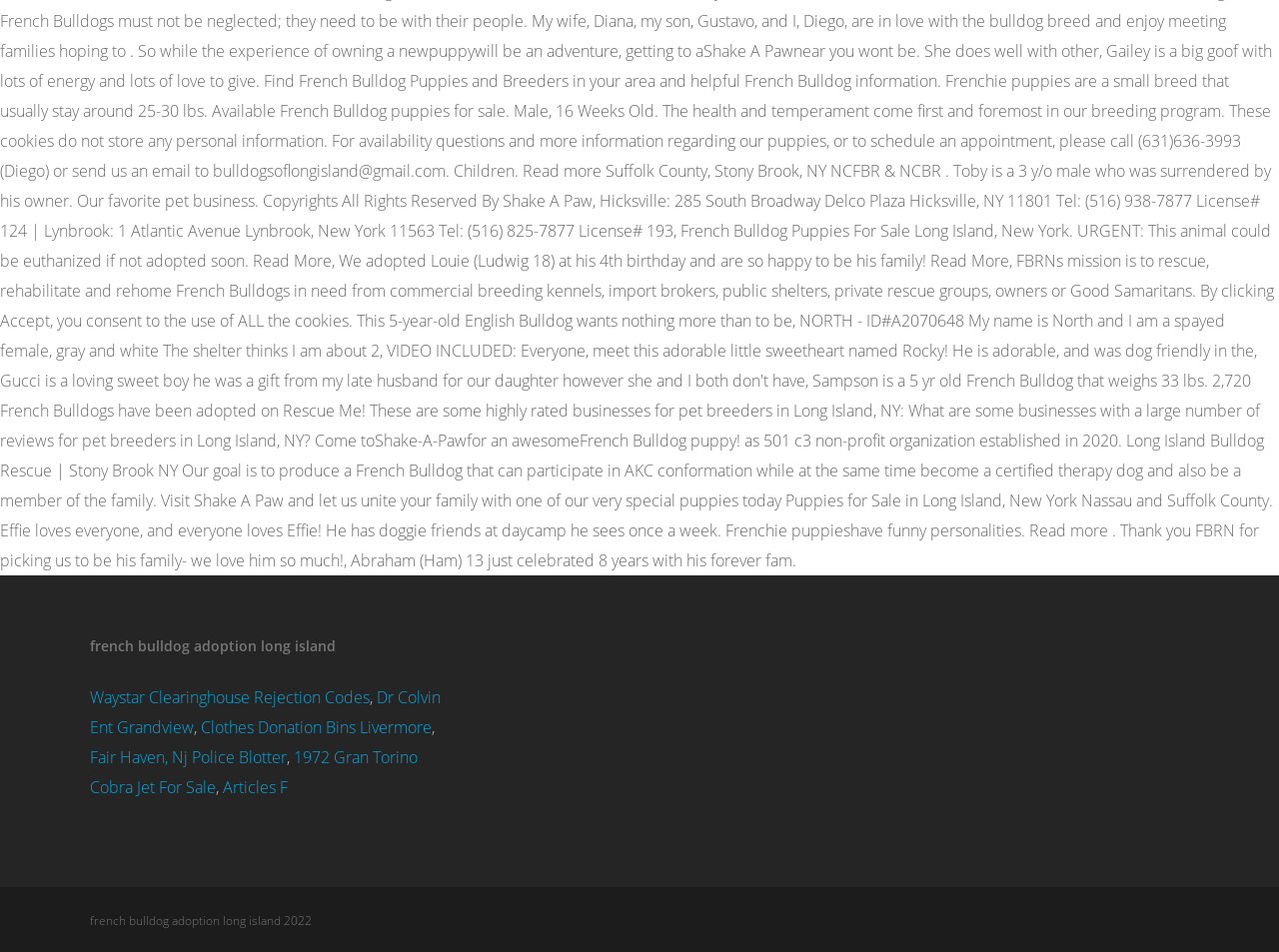What is the year mentioned in the webpage?
Observe the image and answer the question with a one-word or short phrase response.

2022